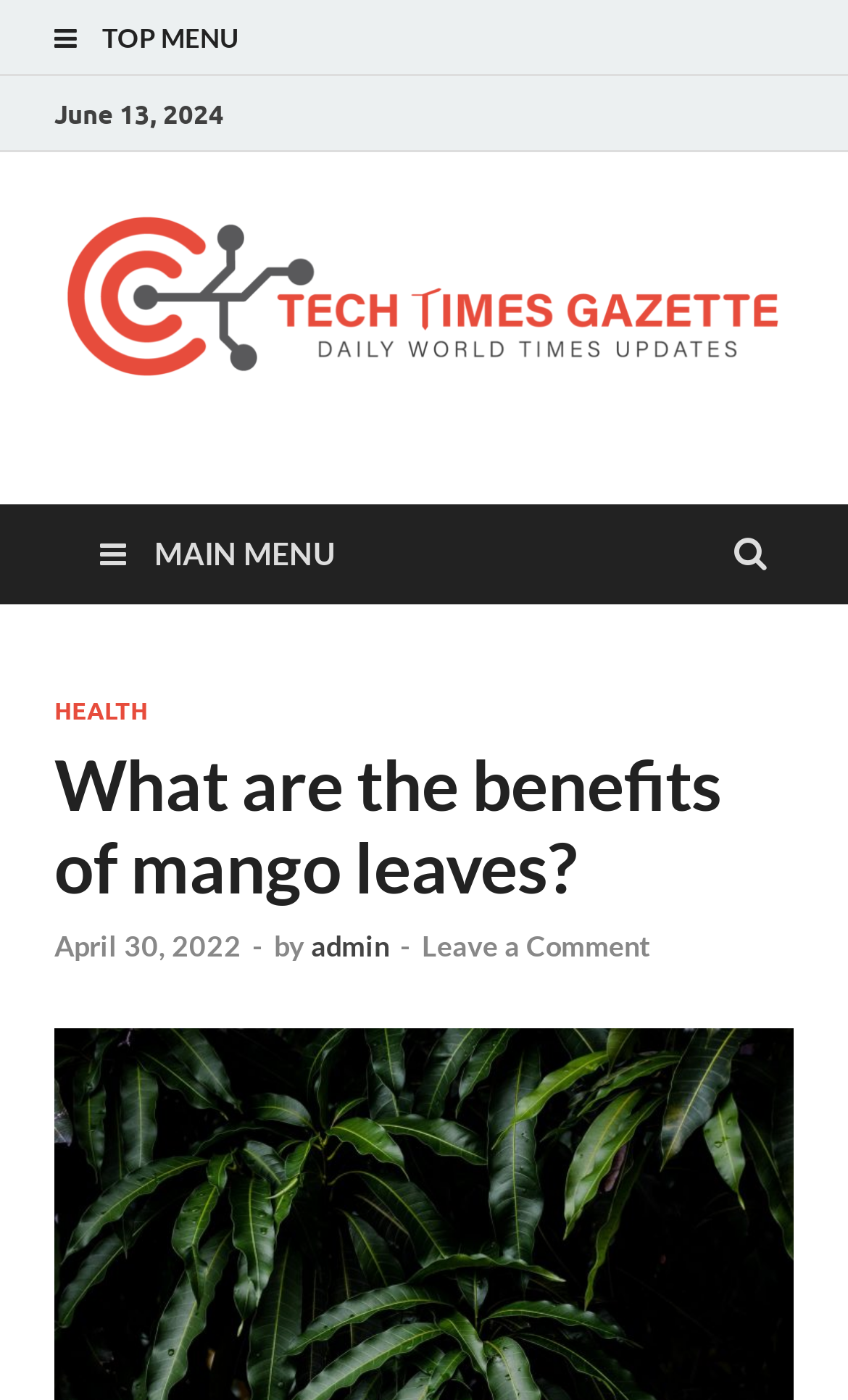Who is the author of the article?
Based on the visual information, provide a detailed and comprehensive answer.

I found the author of the article by looking at the article heading section, where it says 'by admin' in a link element, which is a sub-element of the article heading.